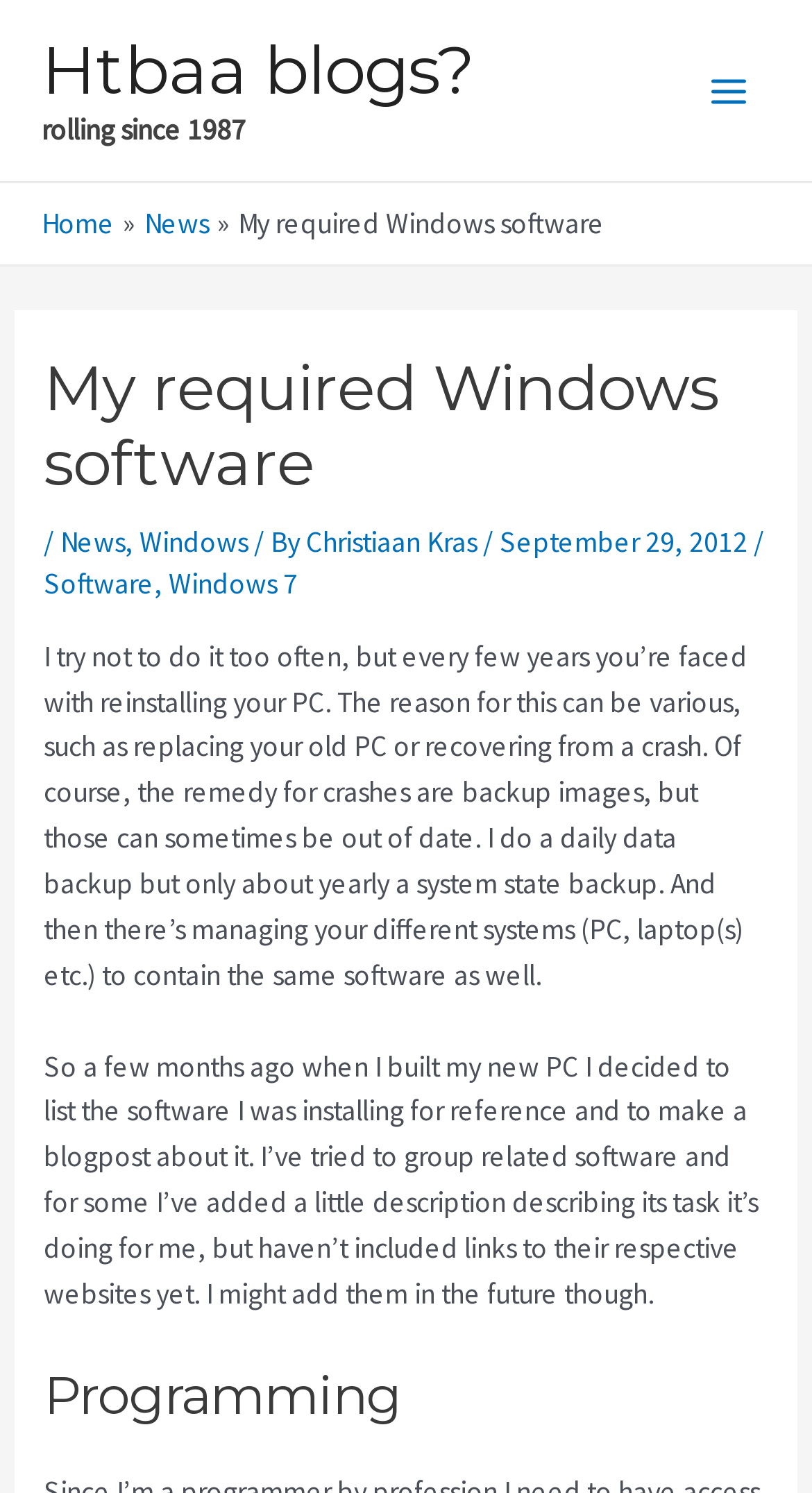Please identify the bounding box coordinates of the clickable region that I should interact with to perform the following instruction: "Click the 'Software' link". The coordinates should be expressed as four float numbers between 0 and 1, i.e., [left, top, right, bottom].

[0.054, 0.38, 0.19, 0.403]